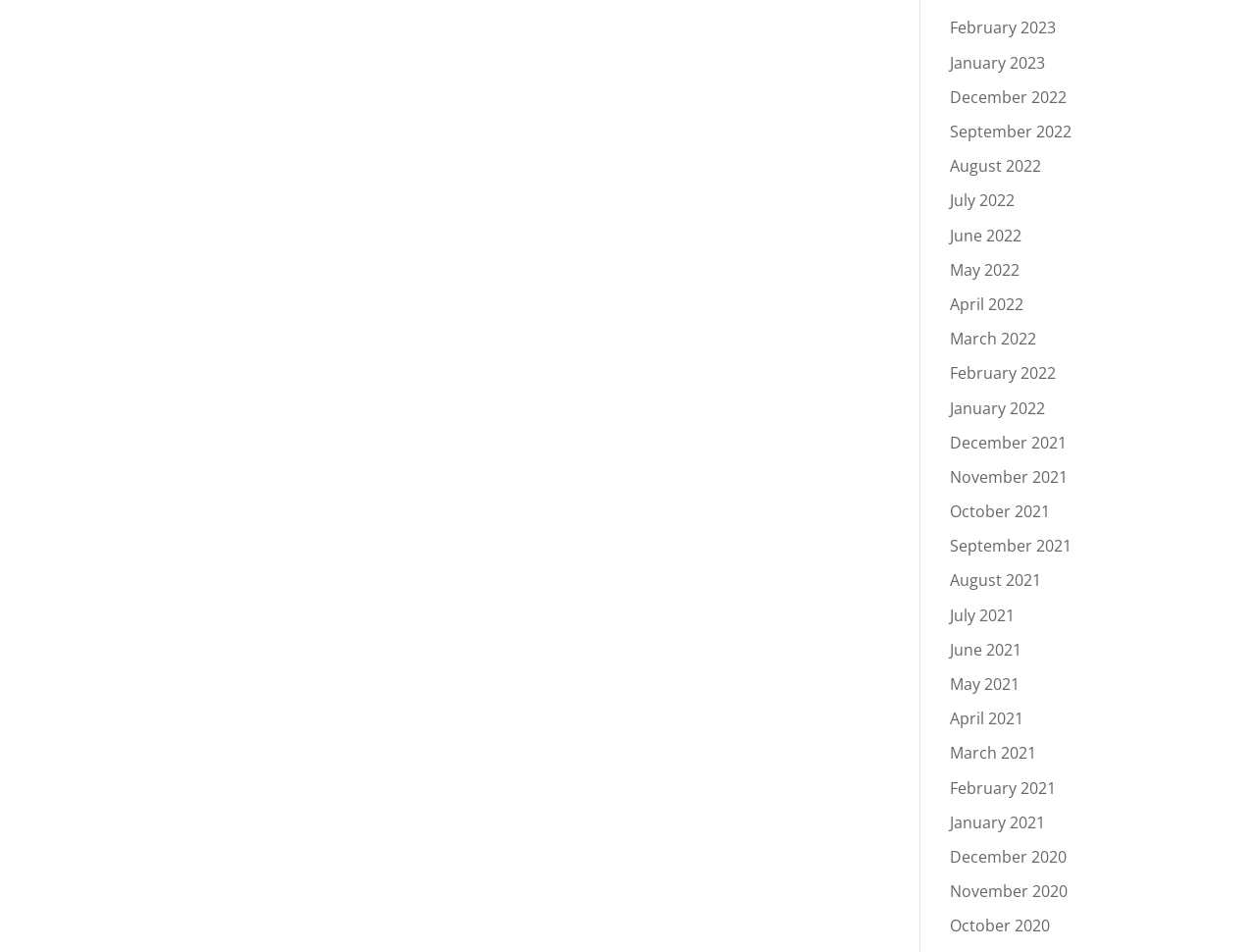Please reply to the following question with a single word or a short phrase:
What is the earliest month listed?

December 2020